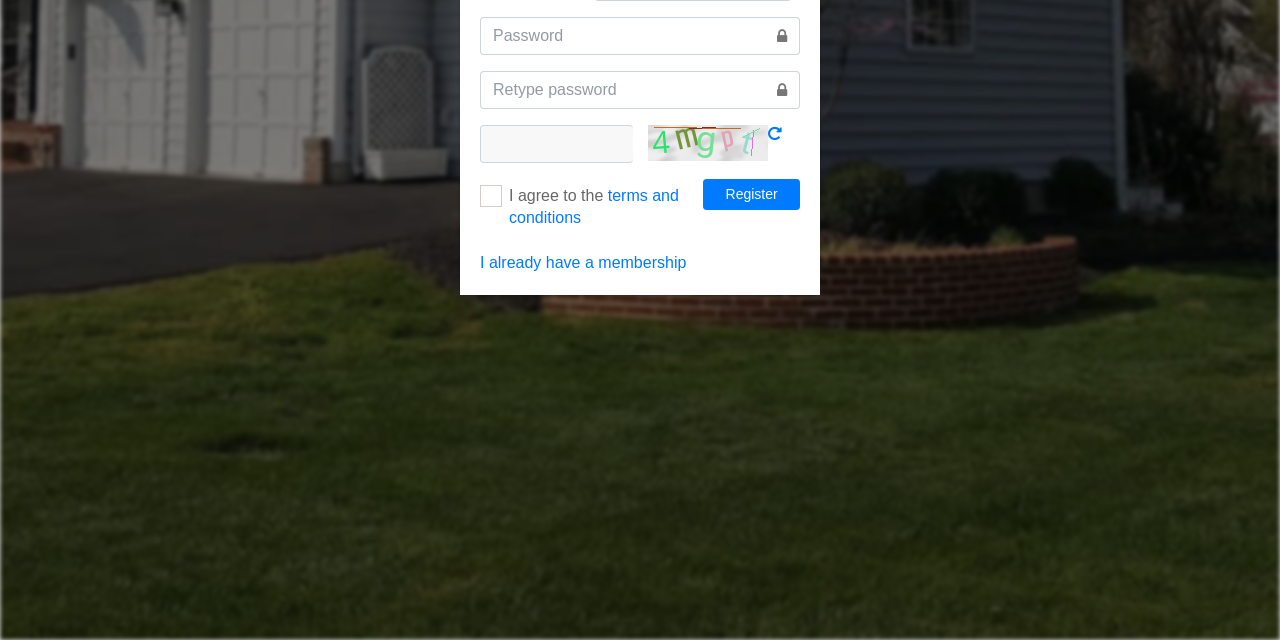Extract the bounding box coordinates for the UI element described by the text: "December 2022 (1) 1 post". The coordinates should be in the form of [left, top, right, bottom] with values between 0 and 1.

None